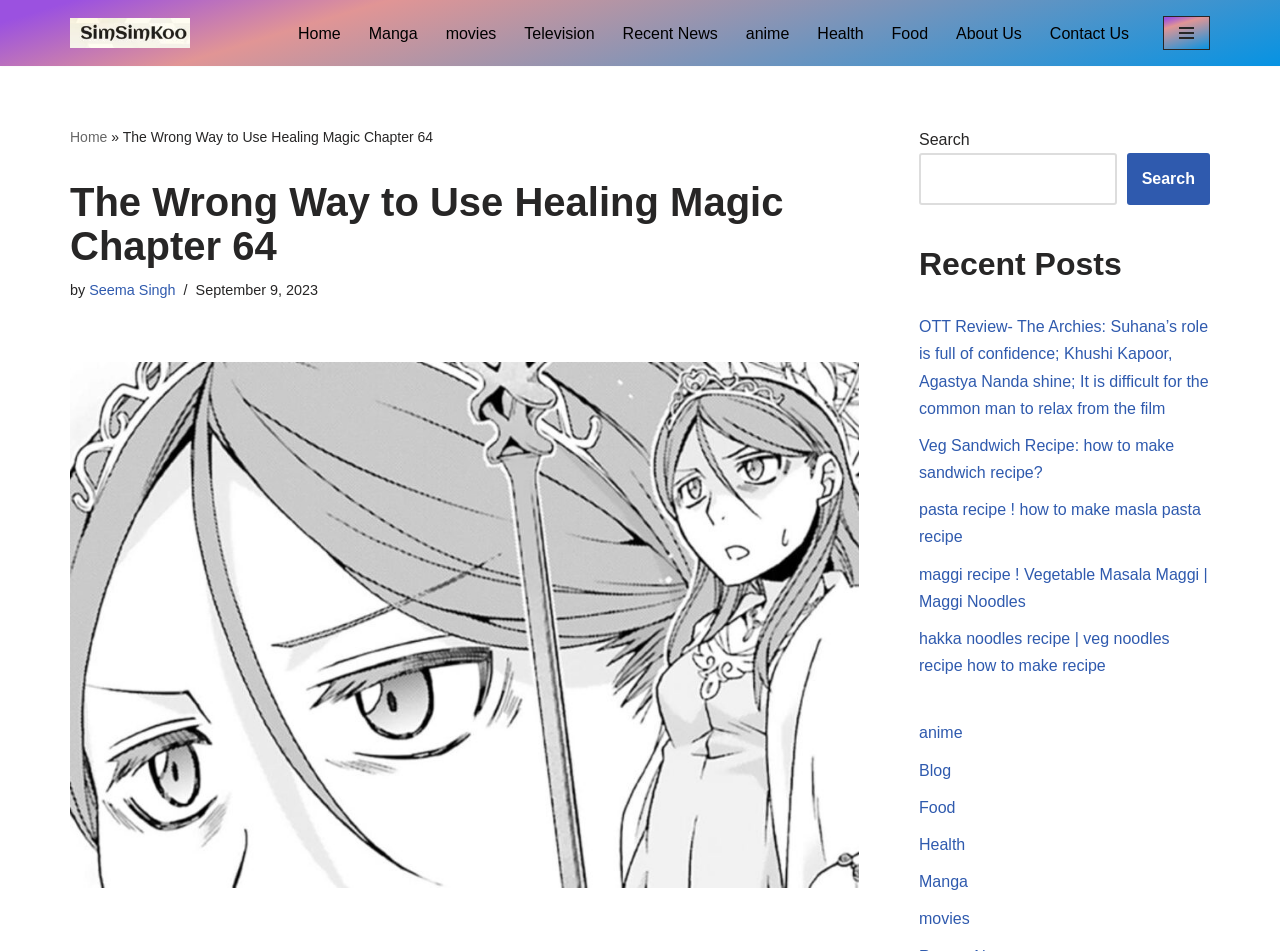Determine the bounding box coordinates for the clickable element required to fulfill the instruction: "Read the 'OTT Review- The Archies...' article". Provide the coordinates as four float numbers between 0 and 1, i.e., [left, top, right, bottom].

[0.718, 0.335, 0.944, 0.438]